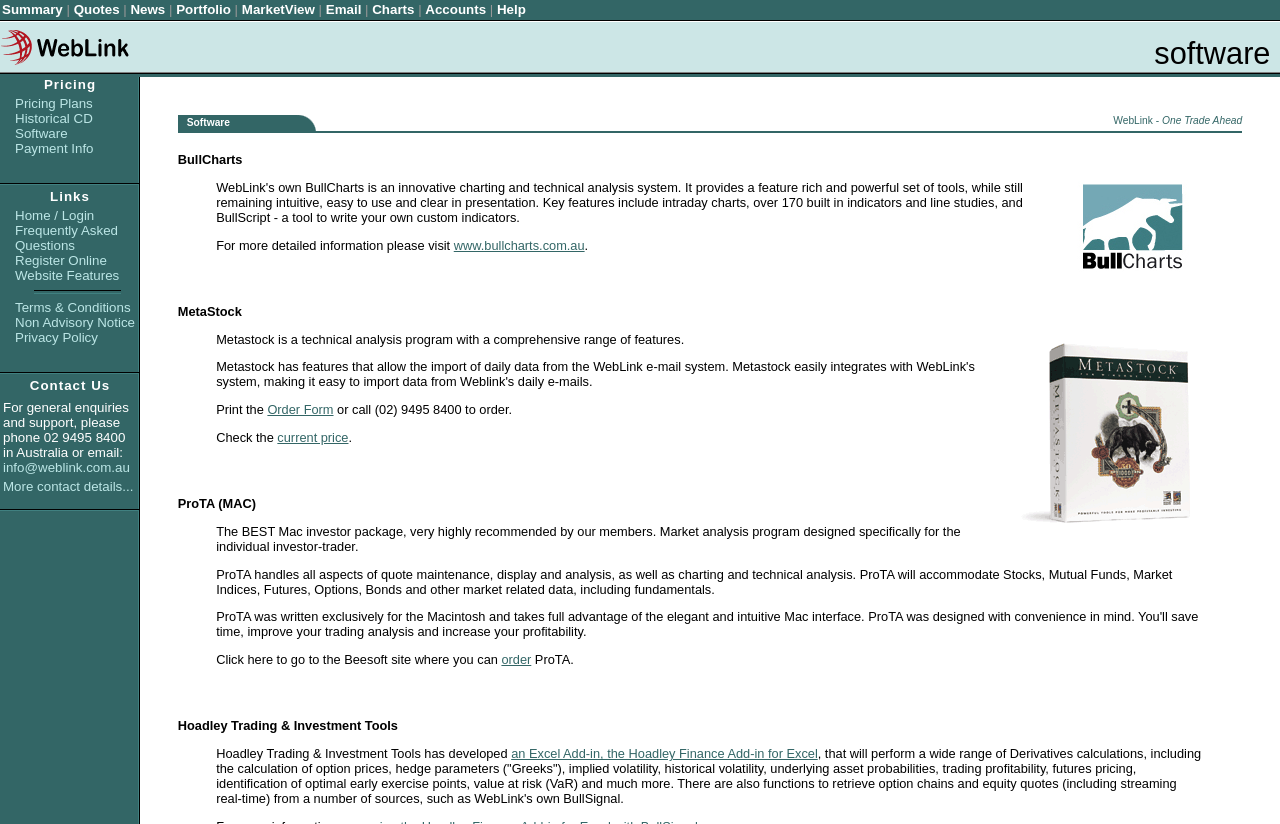Give a succinct answer to this question in a single word or phrase: 
What is the name of the market analysis program designed for Mac investors?

ProTA (MAC)